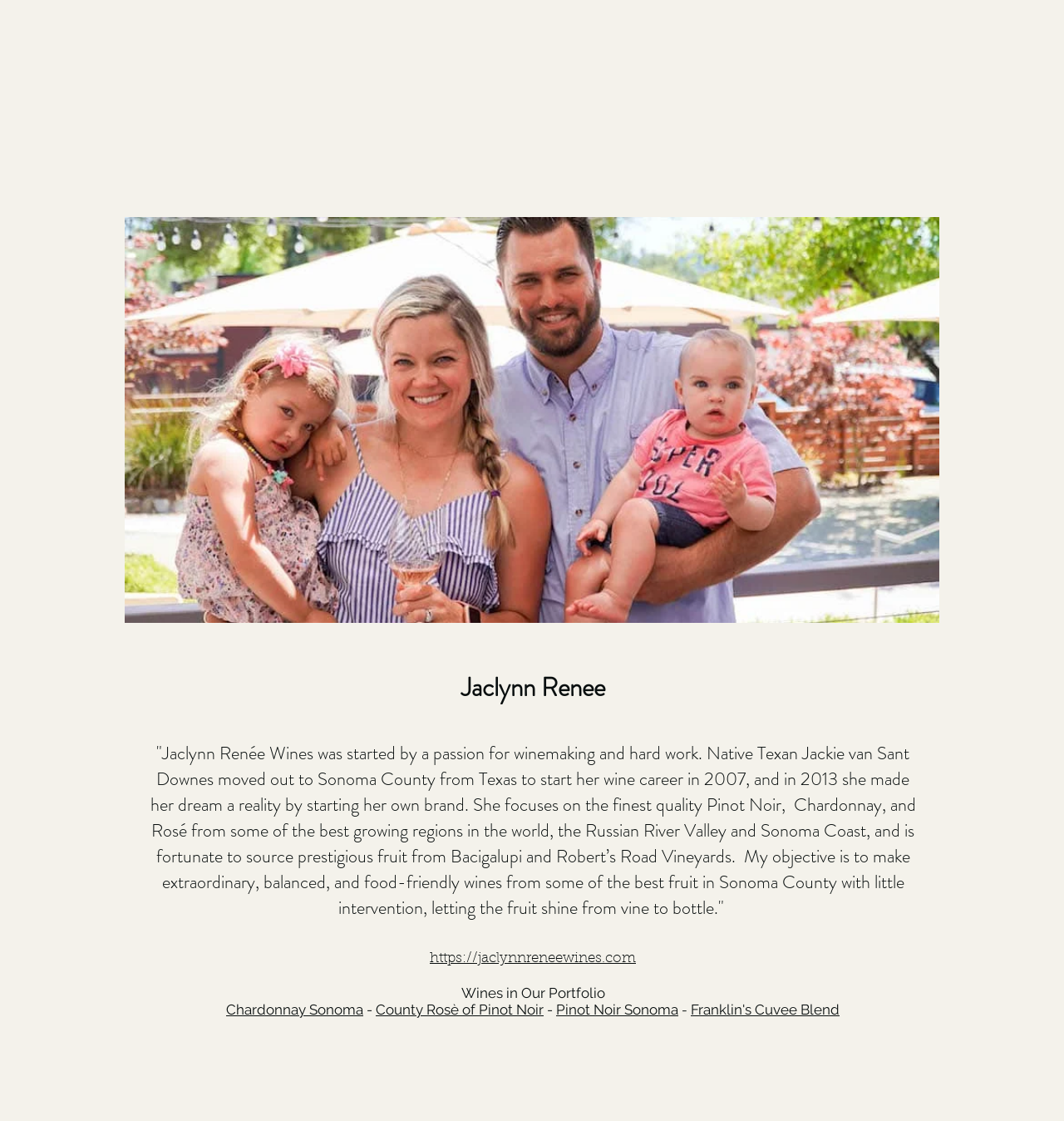Provide a one-word or short-phrase answer to the question:
What is the region where the Pinot Noir is sourced from?

Sonoma